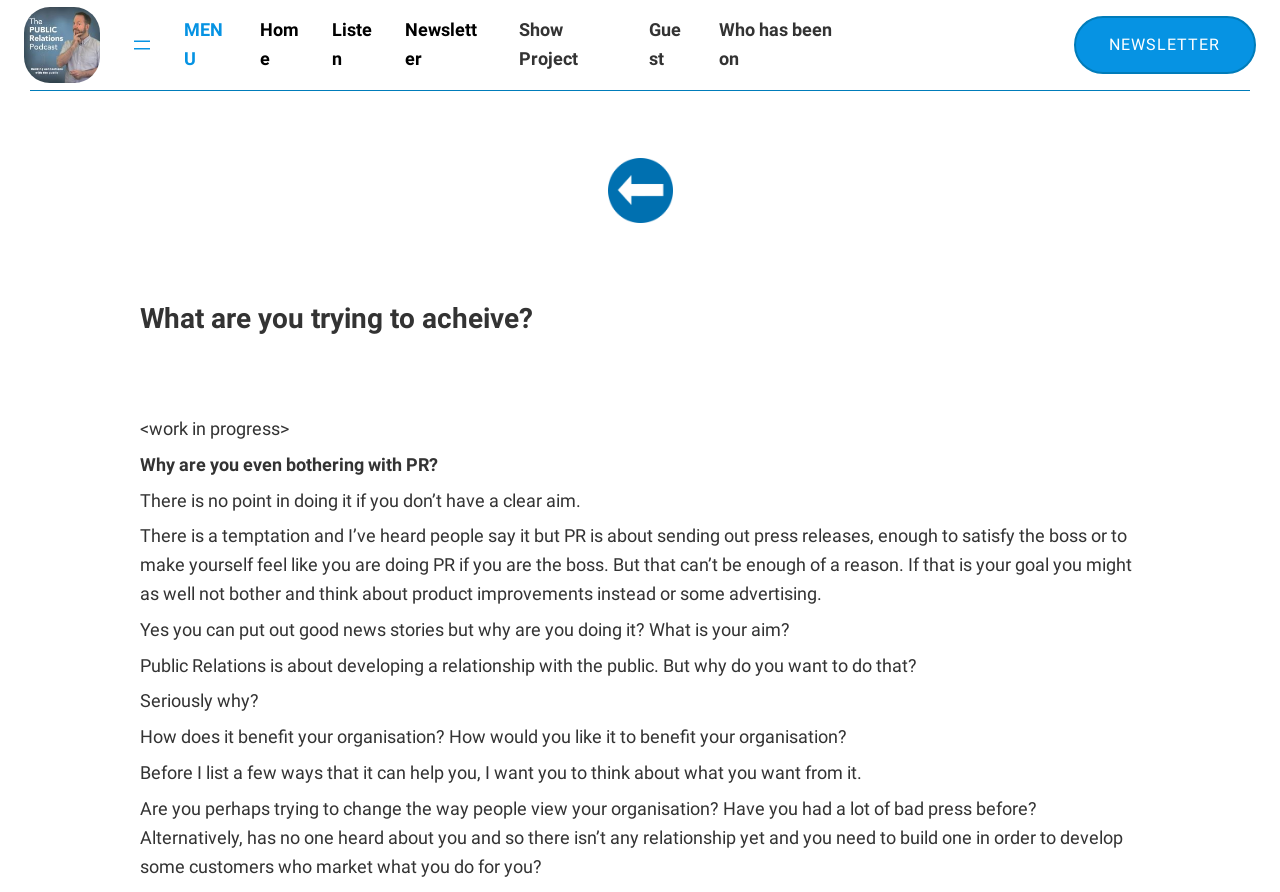Please specify the bounding box coordinates of the clickable region to carry out the following instruction: "Read about Who has been on". The coordinates should be four float numbers between 0 and 1, in the format [left, top, right, bottom].

[0.562, 0.022, 0.65, 0.078]